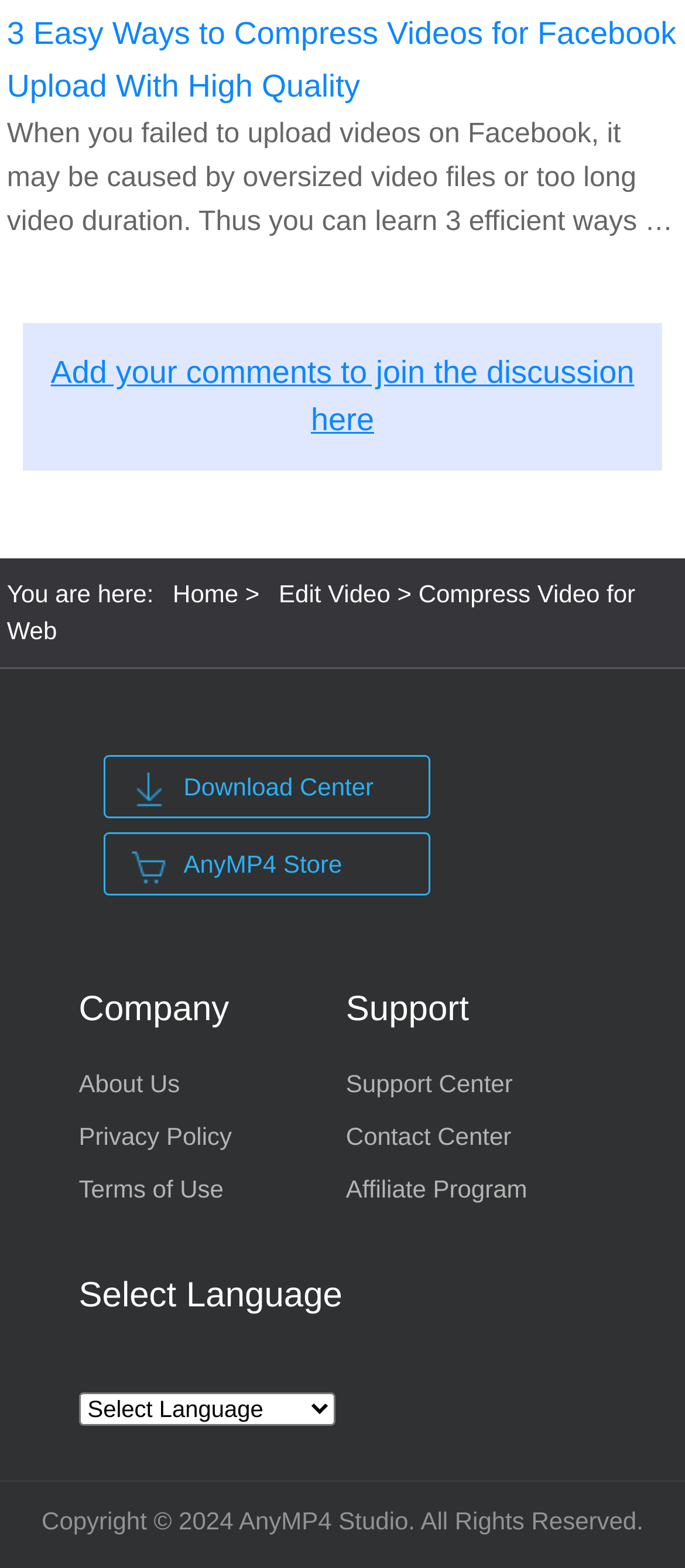Extract the bounding box coordinates for the HTML element that matches this description: "Home". The coordinates should be four float numbers between 0 and 1, i.e., [left, top, right, bottom].

[0.234, 0.37, 0.348, 0.388]